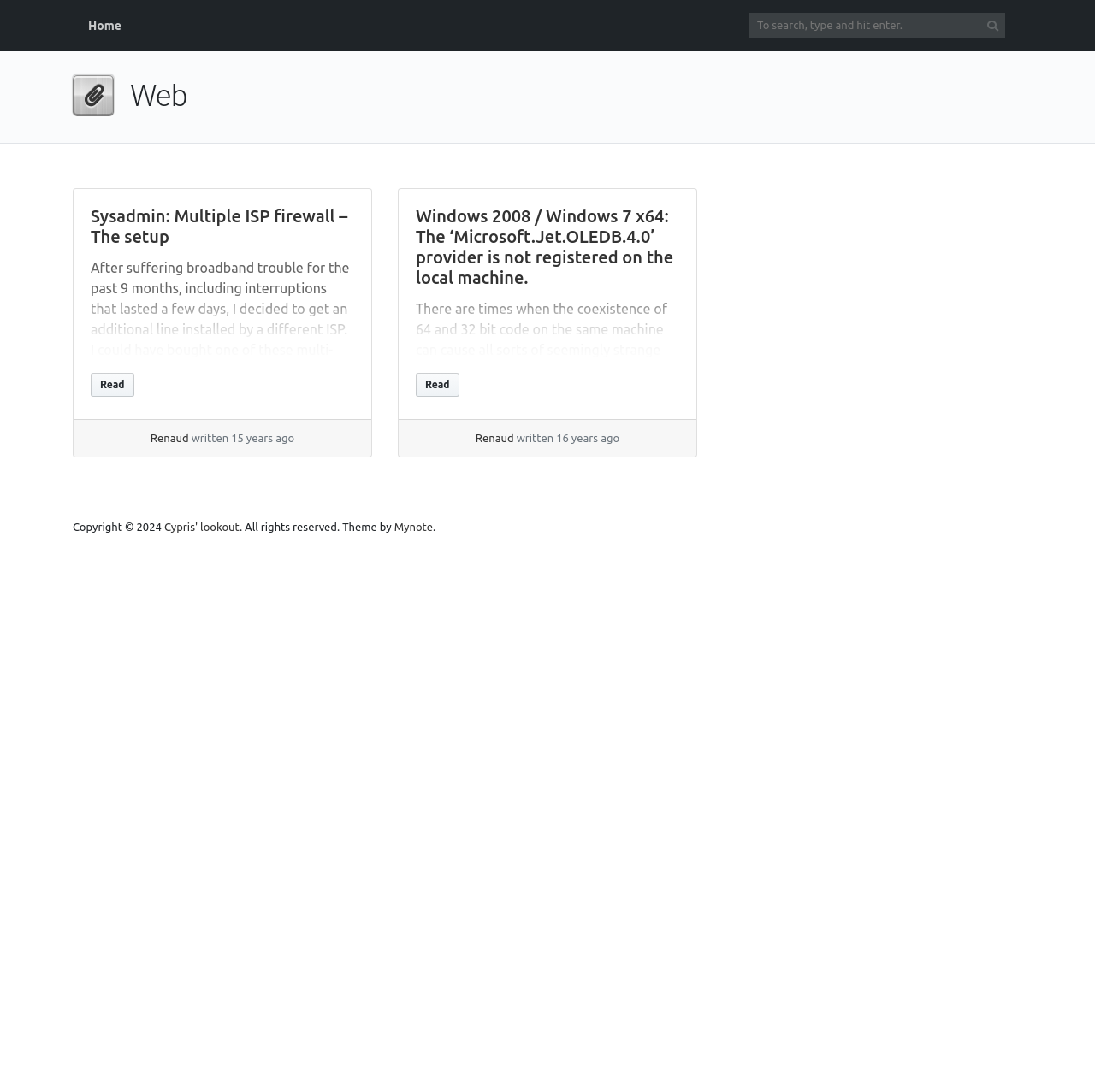How many articles are displayed on the webpage?
Look at the image and answer the question using a single word or phrase.

2